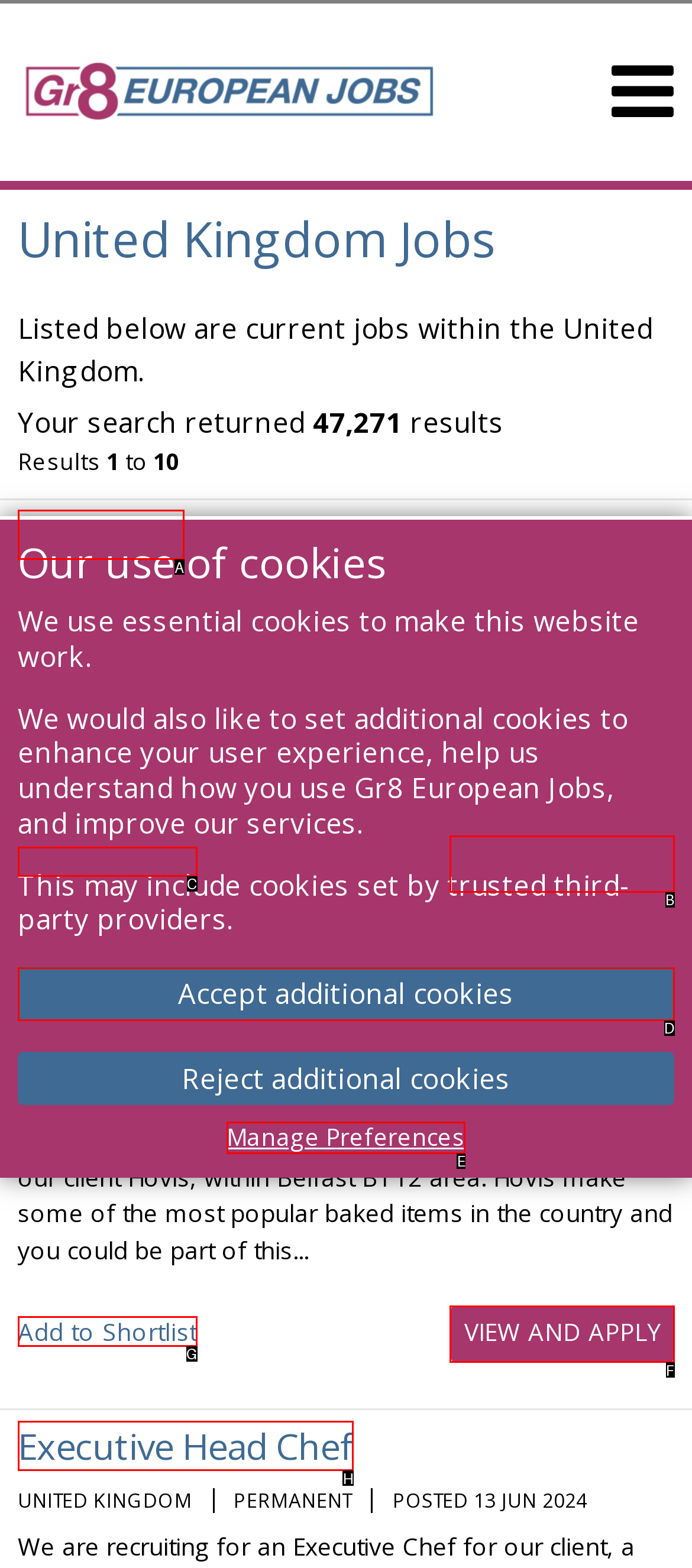Find the correct option to complete this instruction: Browse 'Popular Angel Numbers'. Reply with the corresponding letter.

None